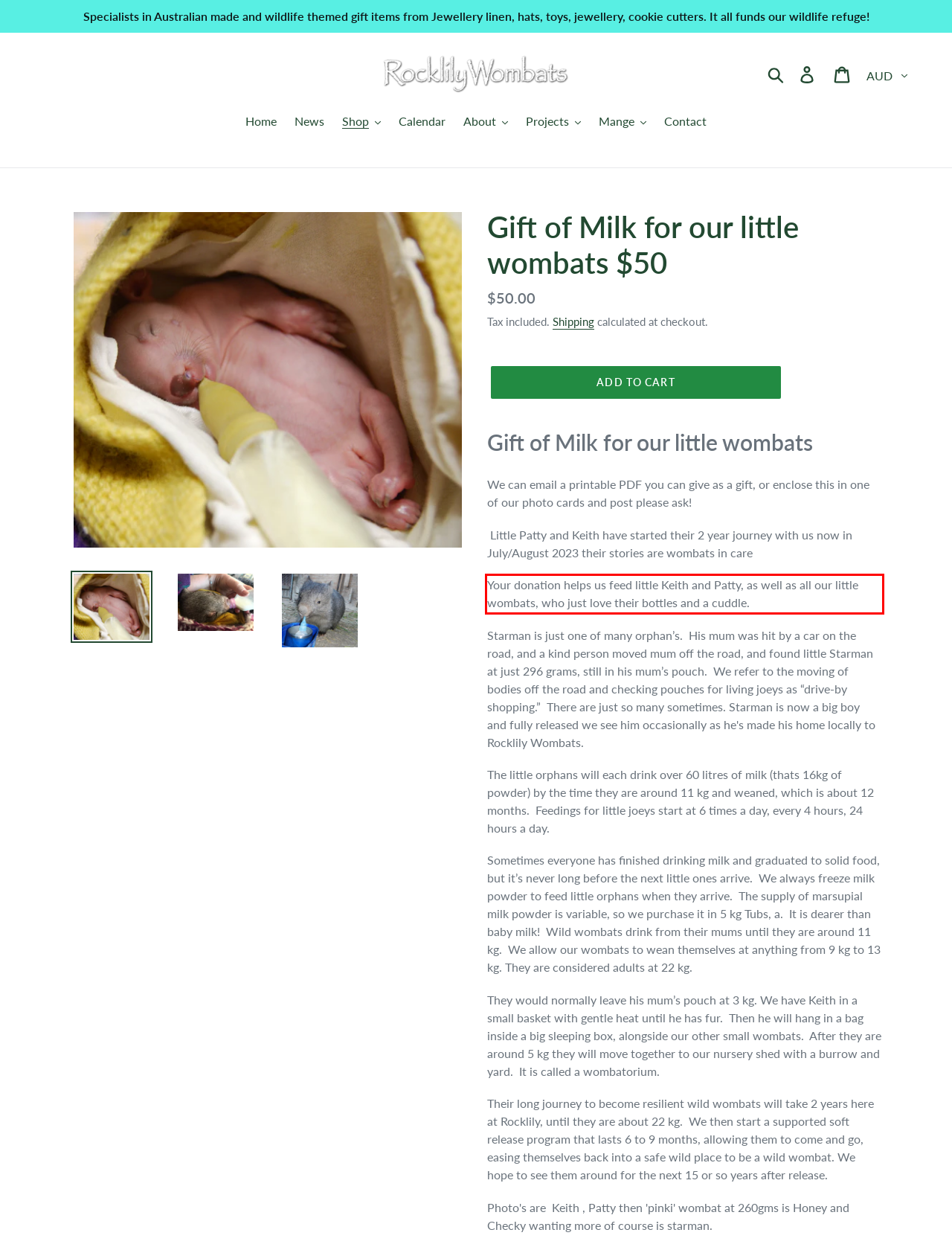Please take the screenshot of the webpage, find the red bounding box, and generate the text content that is within this red bounding box.

Your donation helps us feed little Keith and Patty, as well as all our little wombats, who just love their bottles and a cuddle.